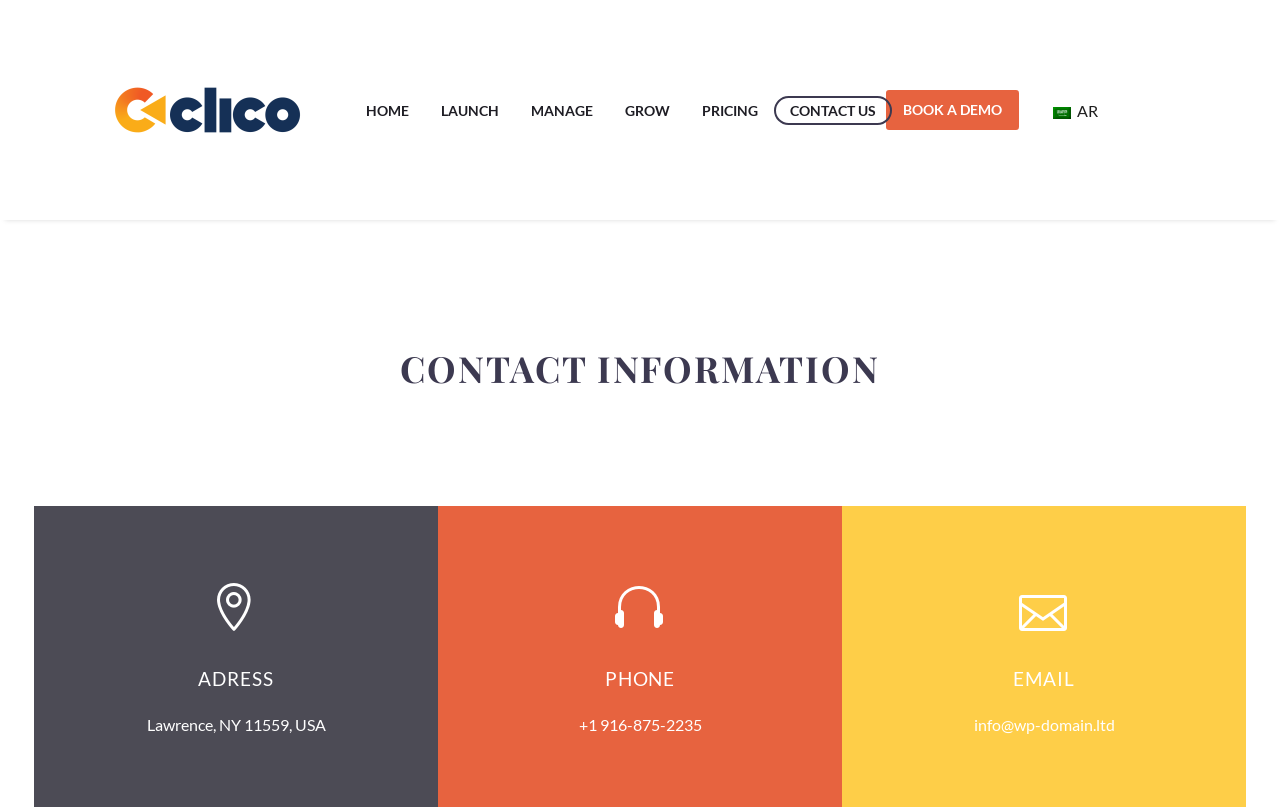Identify the bounding box coordinates for the UI element that matches this description: "Book a Demo".

[0.692, 0.111, 0.796, 0.161]